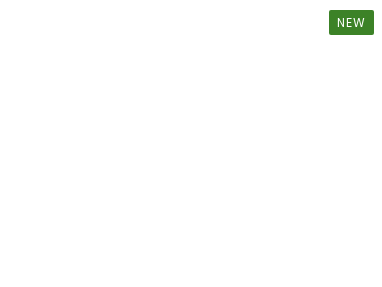What is the total living space of the property? Based on the image, give a response in one word or a short phrase.

1,328 square feet